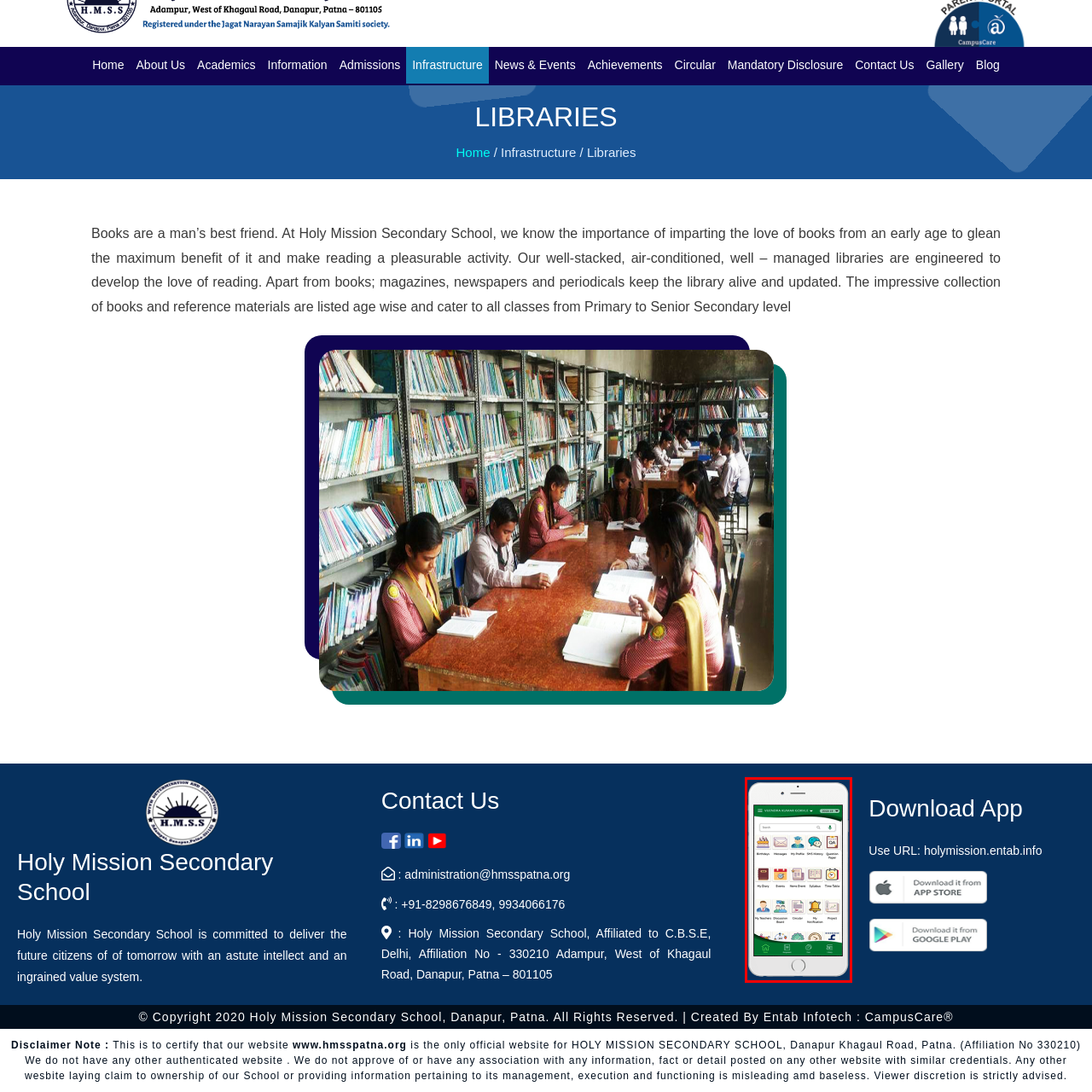Offer a thorough and descriptive summary of the image captured in the red bounding box.

The image displays a mobile application interface designed for a school, presumably Holy Mission Secondary School. The screen is filled with various icons and features catering to students' needs, including options for "Birthdays," "Messages," "My Profile," and "Question Paper." Key functionalities also include "My Diary," "Events," "News Board," and "Syllabus," aiming to help students organize their academic responsibilities and stay informed about school happenings. The design is user-friendly, showcasing a bright and engaging layout that enhances student interaction with educational content. This app serves as a digital resource, streamlining communication and academic tasks for students, encouraging them to engage actively with their education.